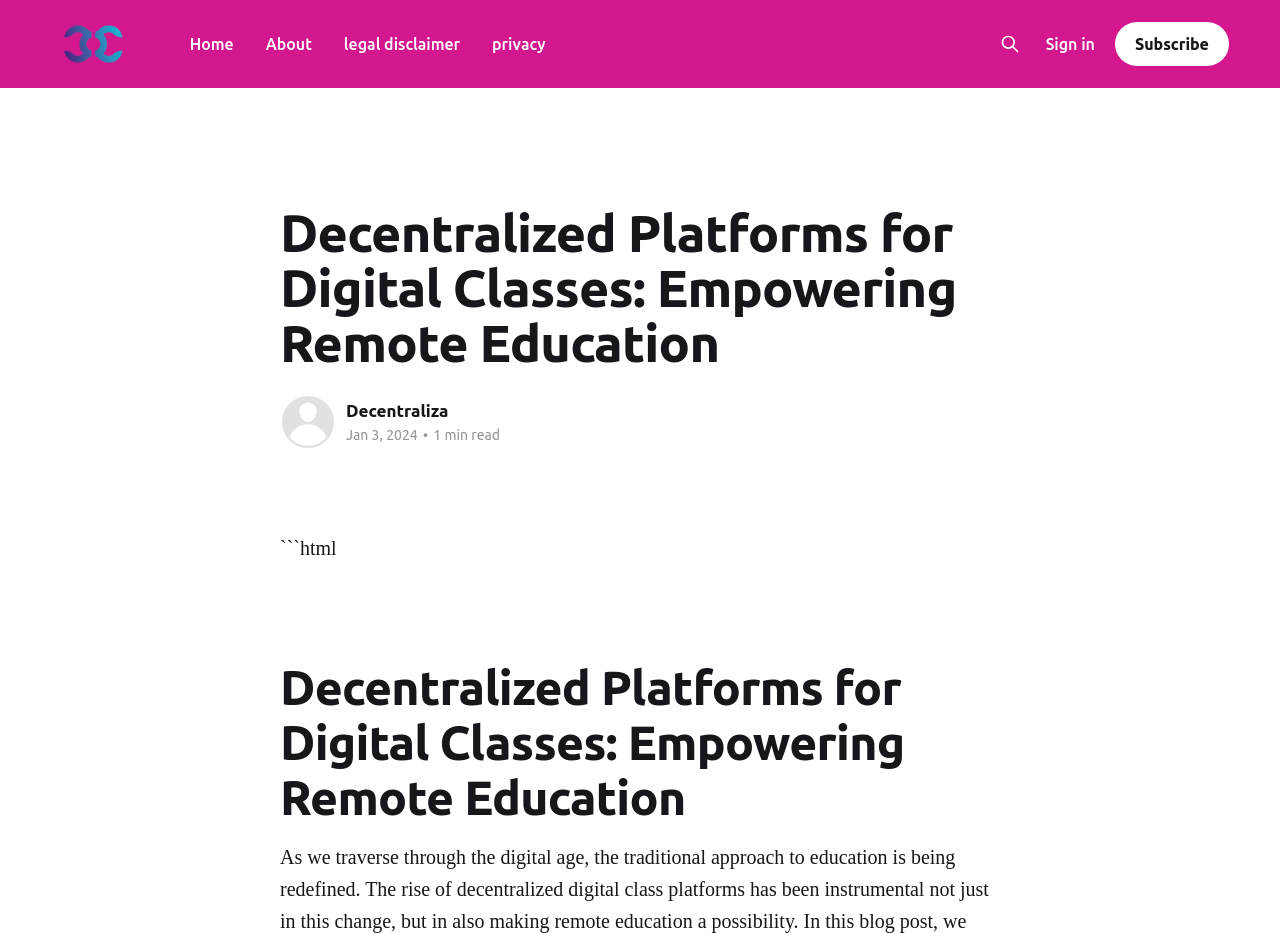Provide a one-word or short-phrase answer to the question:
What is the date mentioned in the article?

Jan 3, 2024